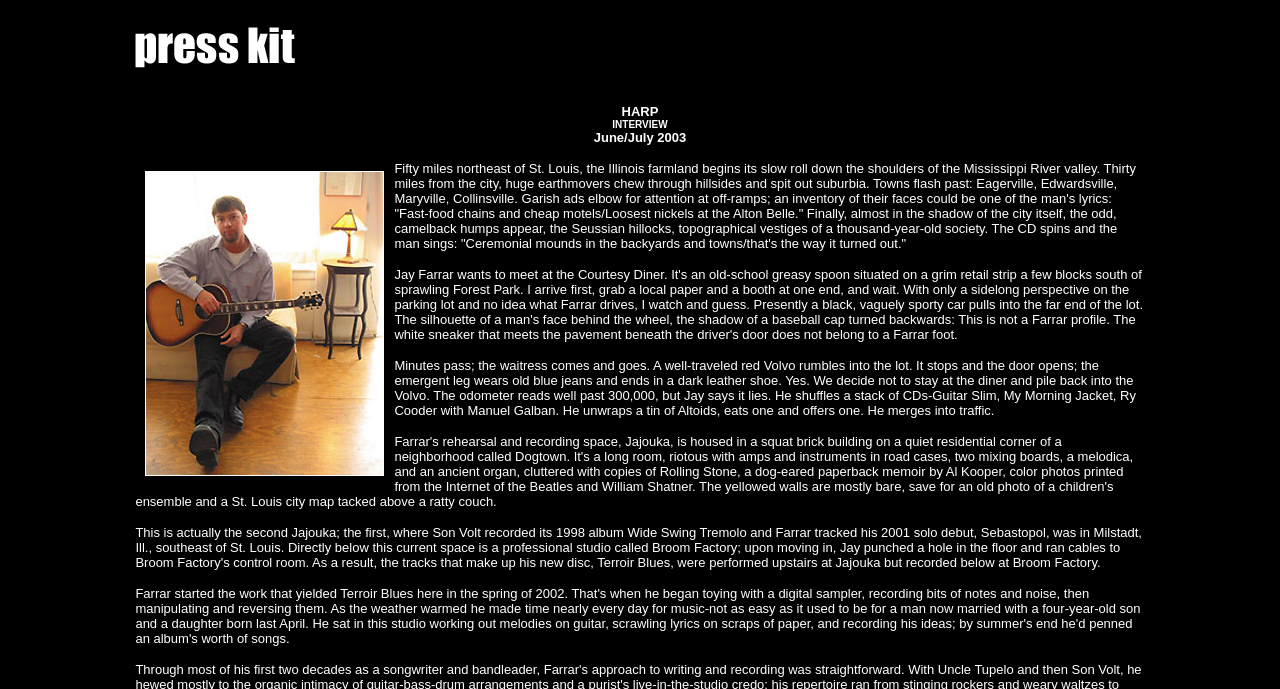What is the name of the musician mentioned alongside Ry Cooder?
Based on the image content, provide your answer in one word or a short phrase.

Manuel Galban